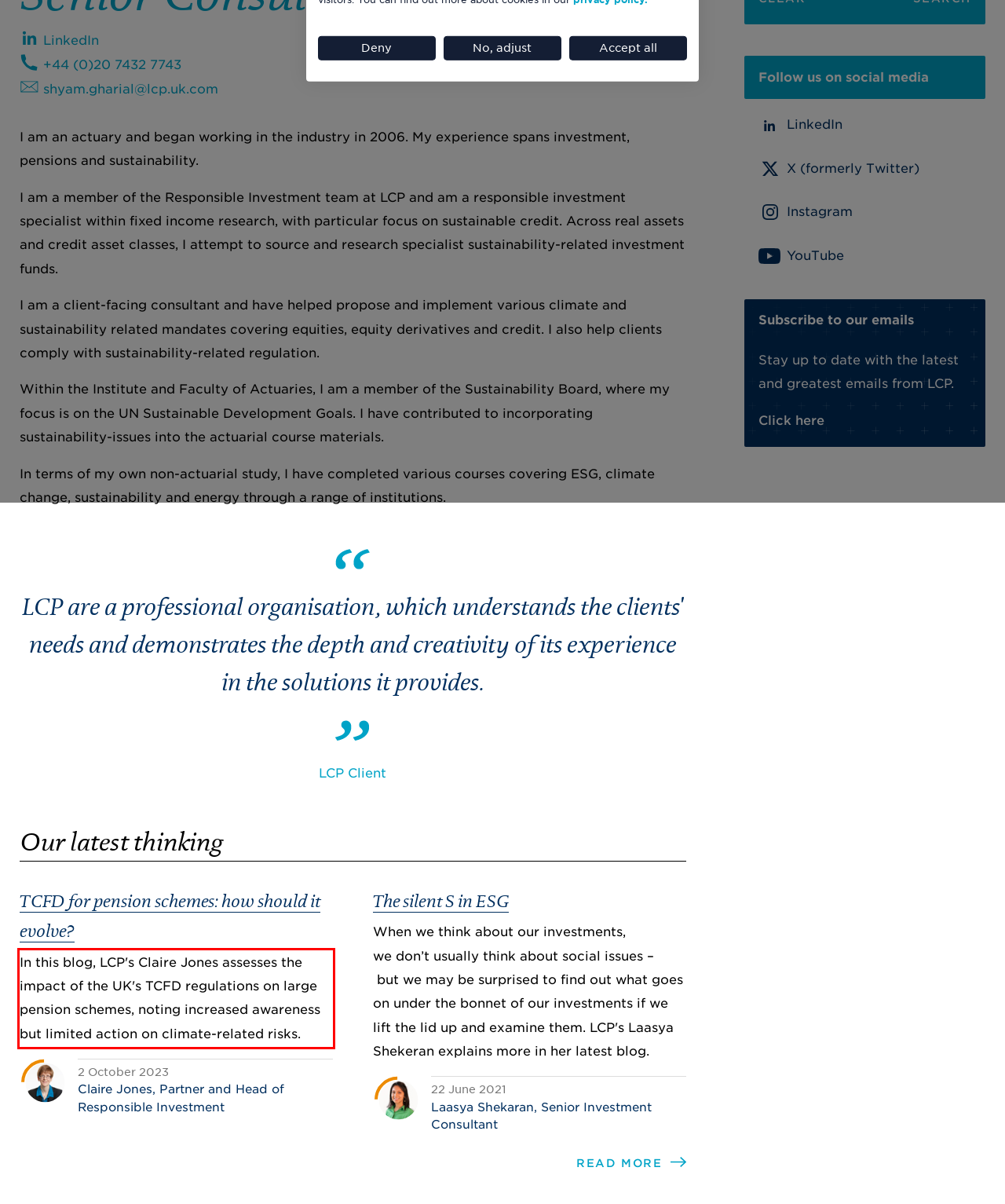You have a screenshot of a webpage with a red bounding box. Use OCR to generate the text contained within this red rectangle.

In this blog, LCP's Claire Jones assesses the impact of the UK's TCFD regulations on large pension schemes, noting increased awareness but limited action on climate-related risks.